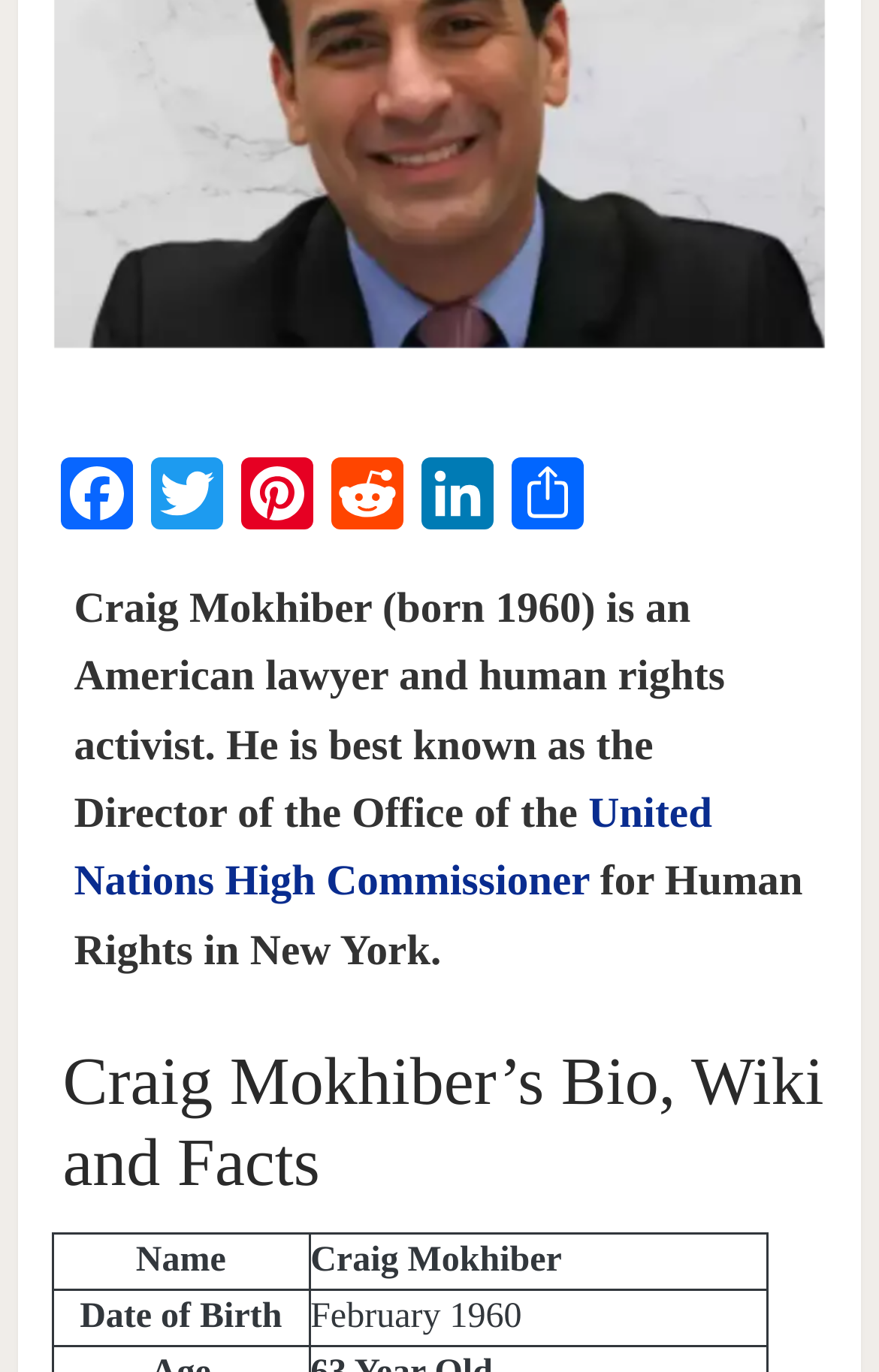What is Craig Mokhiber's date of birth?
Using the visual information, answer the question in a single word or phrase.

February 1960